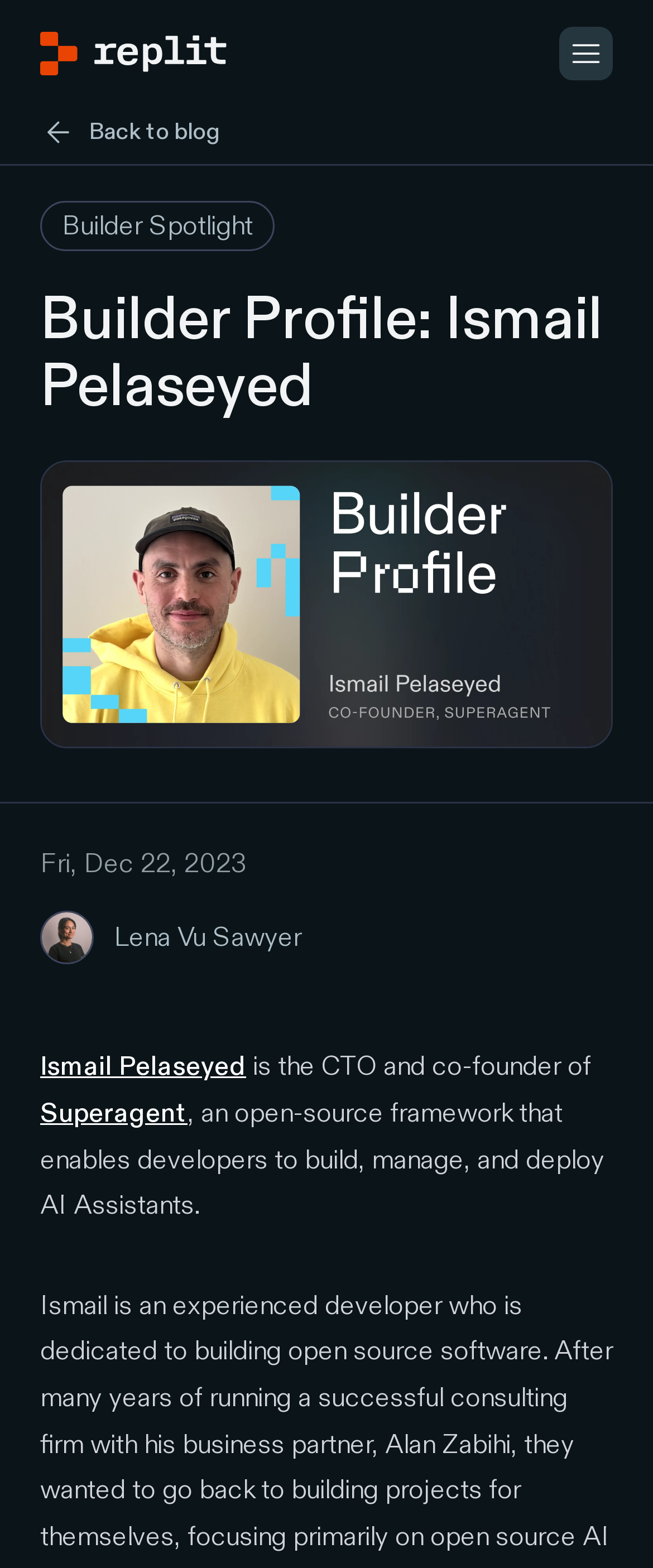Determine the bounding box coordinates of the area to click in order to meet this instruction: "Go to Replit Homepage".

[0.062, 0.02, 0.5, 0.048]